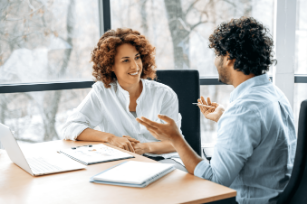Provide your answer in one word or a succinct phrase for the question: 
What is the atmosphere of the room?

bright and warm